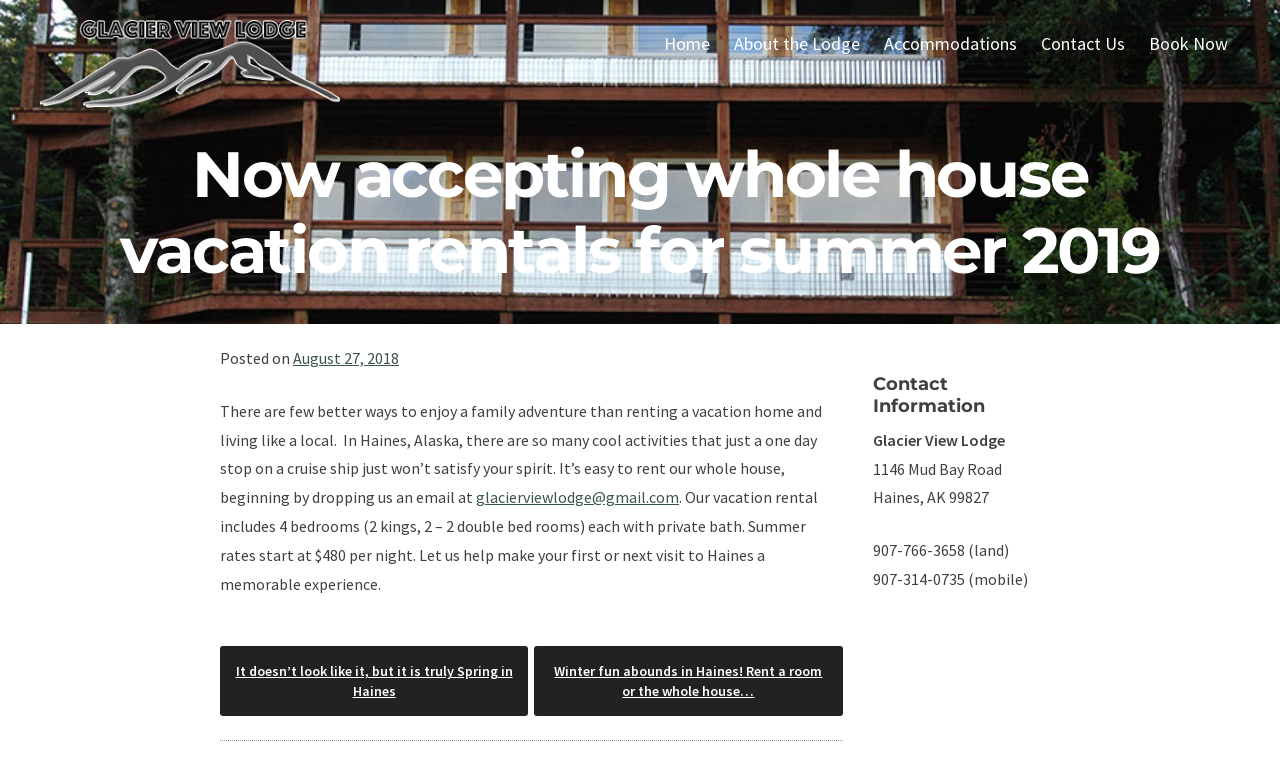Can you provide the bounding box coordinates for the element that should be clicked to implement the instruction: "Contact Glacier View Lodge via email"?

[0.372, 0.636, 0.53, 0.662]